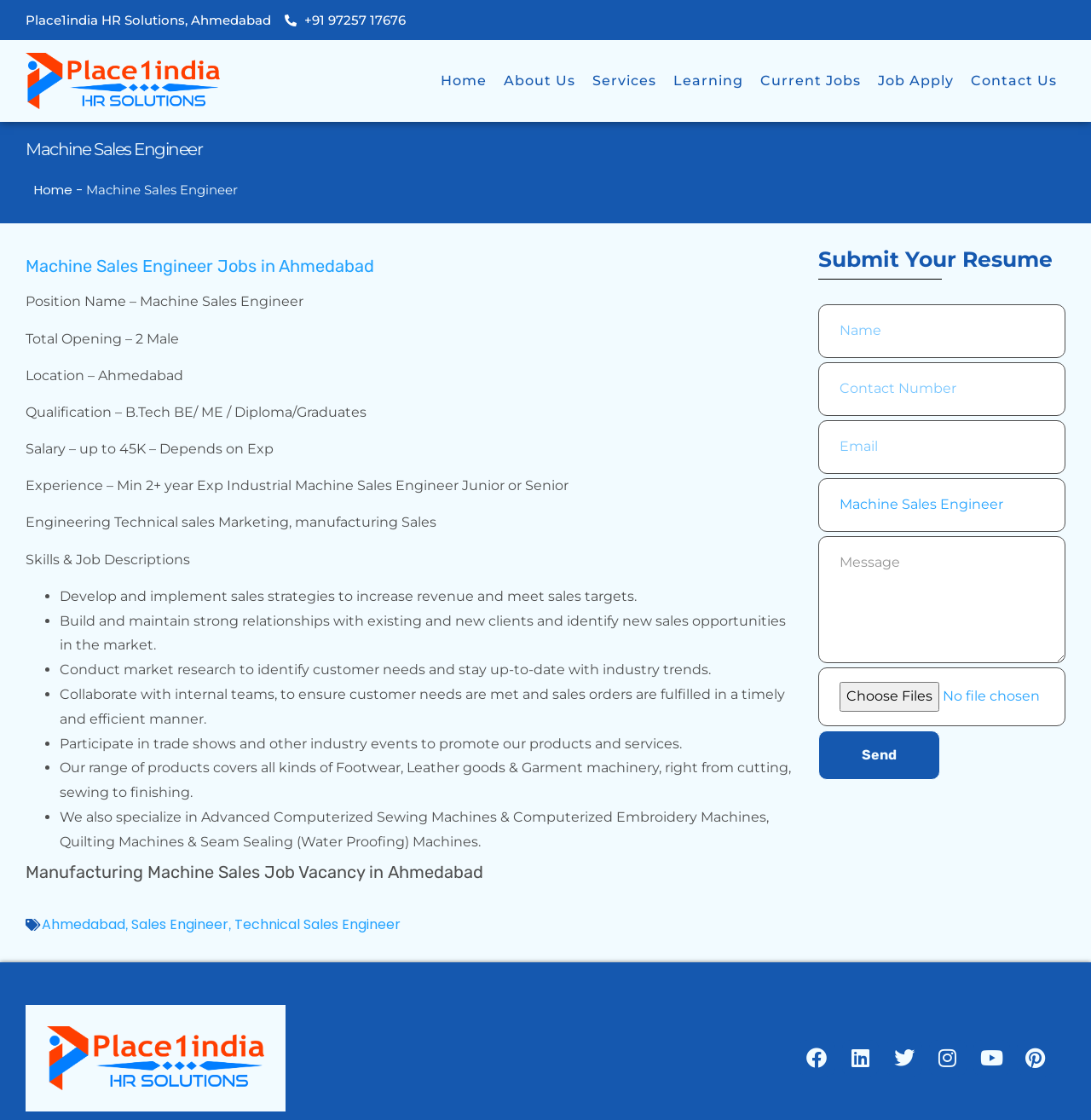What is the company name?
Based on the screenshot, provide a one-word or short-phrase response.

Place1india HR Solutions